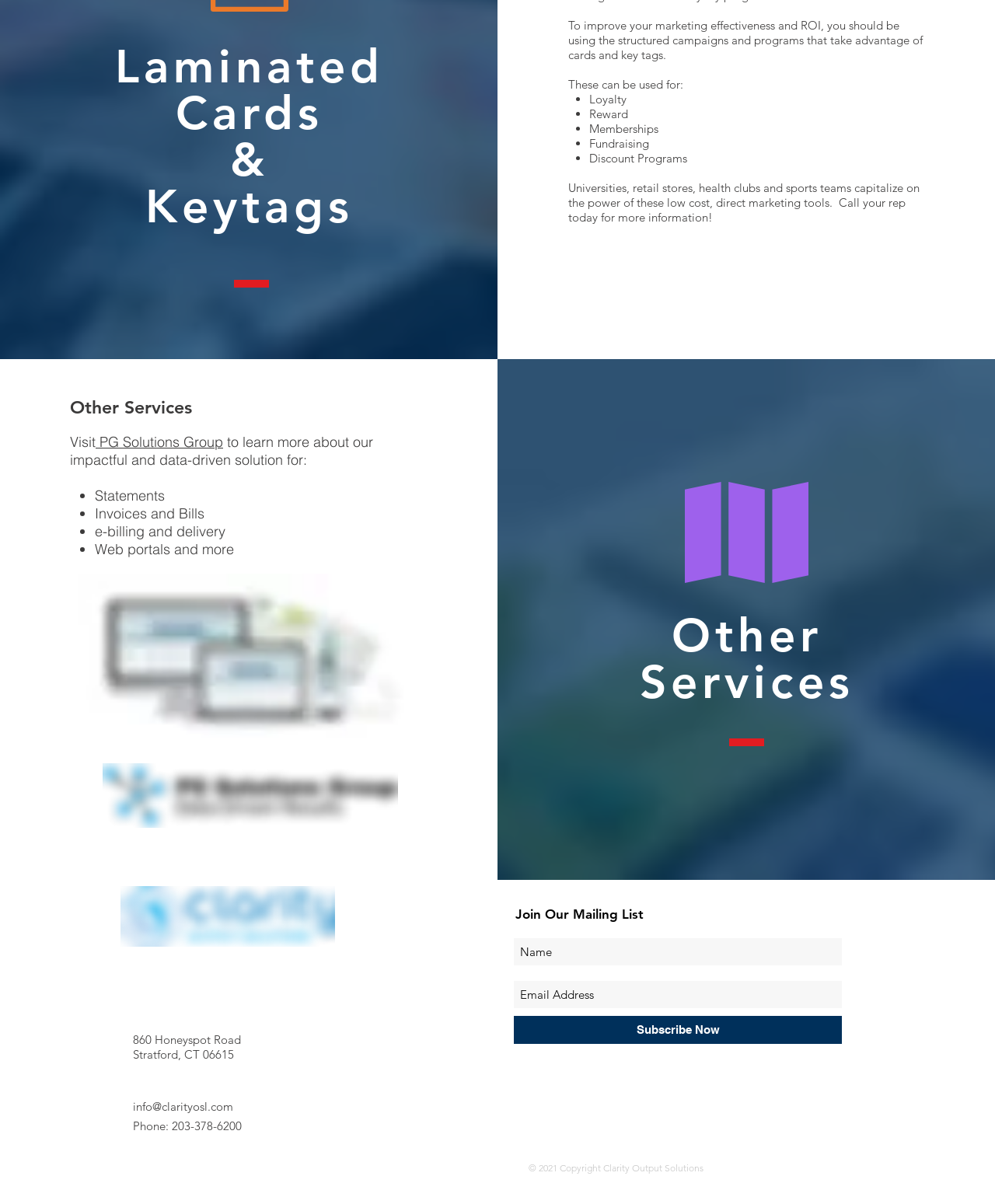Find and provide the bounding box coordinates for the UI element described with: "aria-label="Email Address" name="email" placeholder="Email Address"".

[0.516, 0.815, 0.846, 0.837]